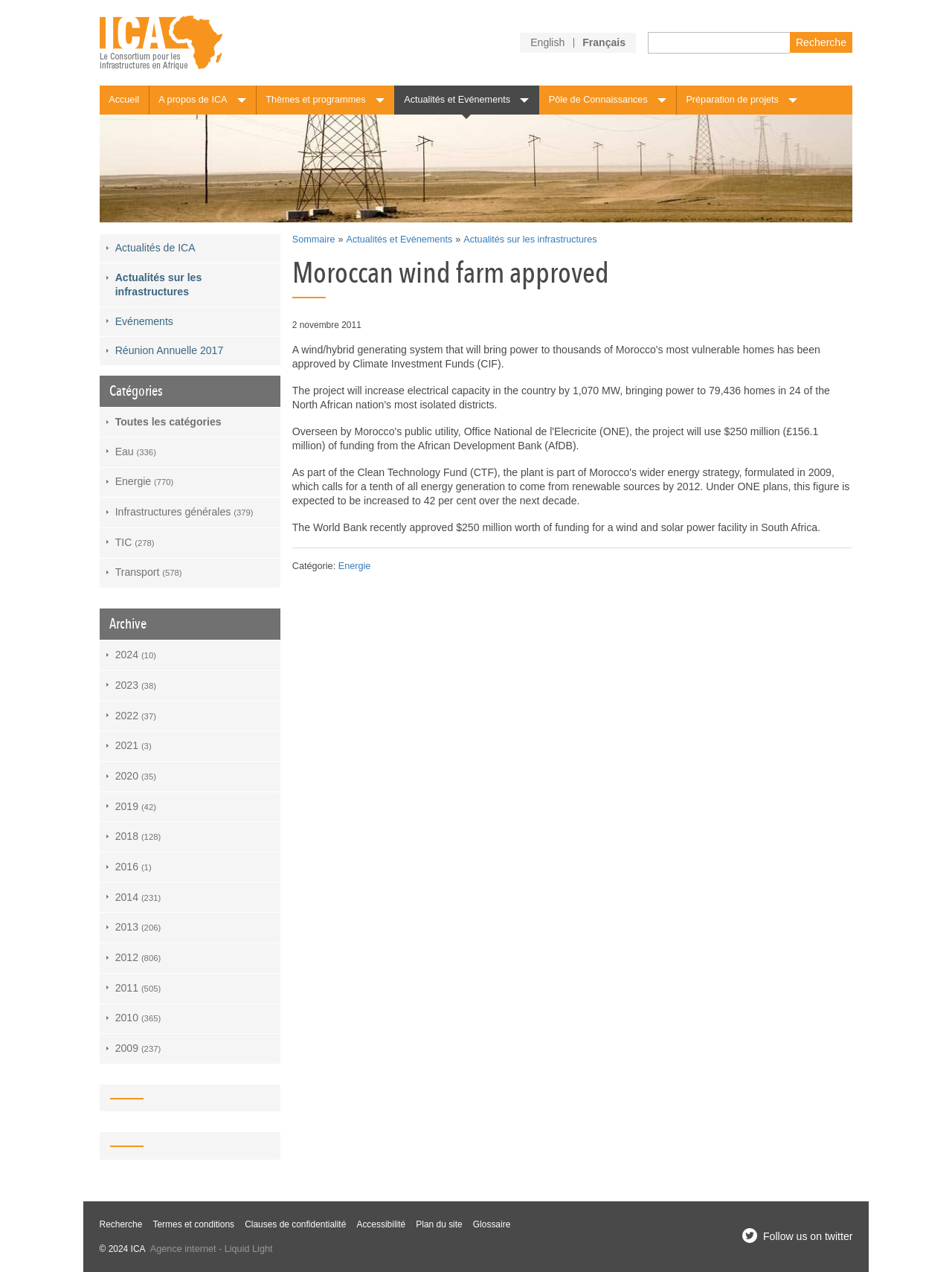Please answer the following question using a single word or phrase: 
What is the copyright year of this webpage?

2024